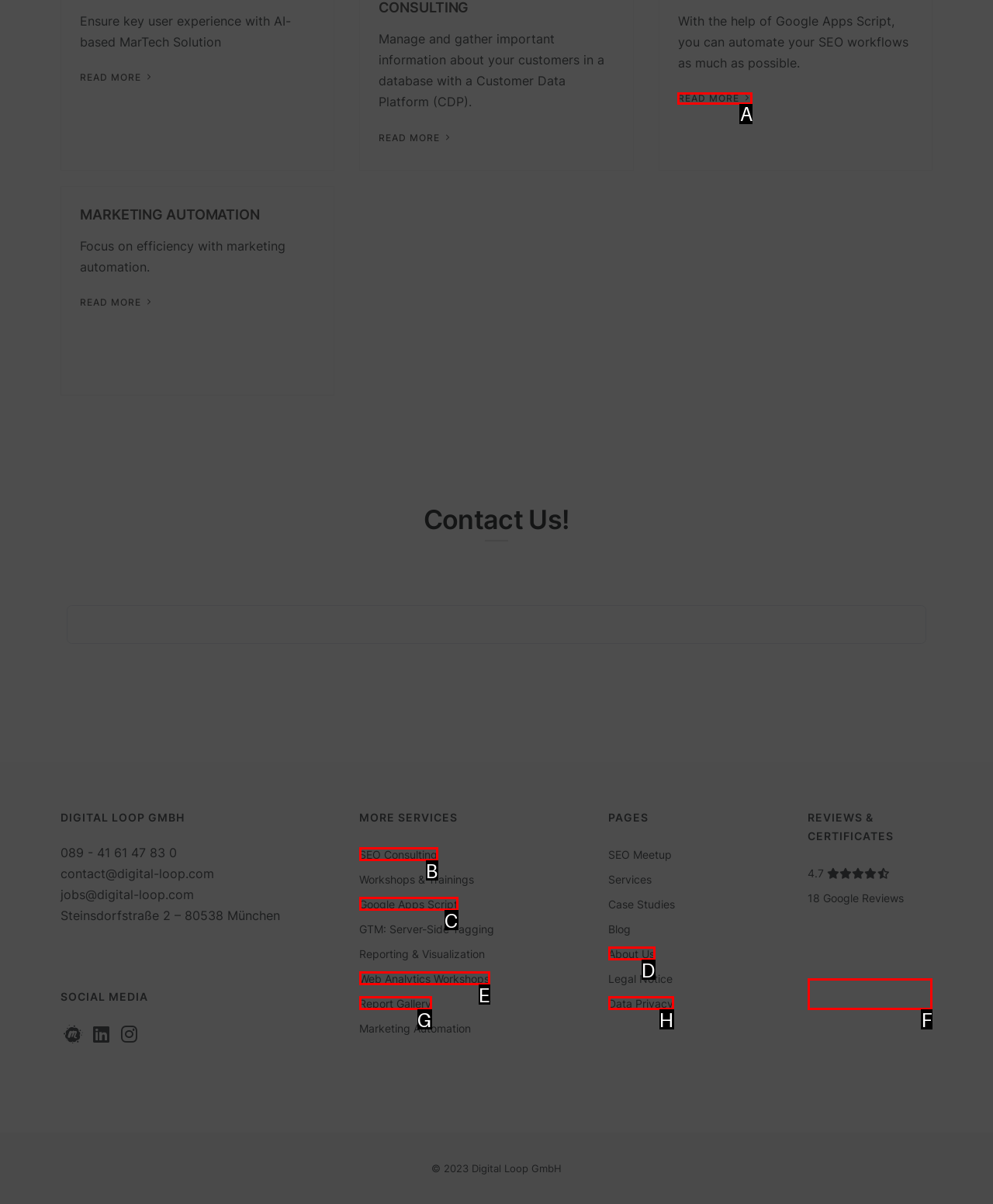Tell me which one HTML element best matches the description: SEO Consulting Answer with the option's letter from the given choices directly.

B